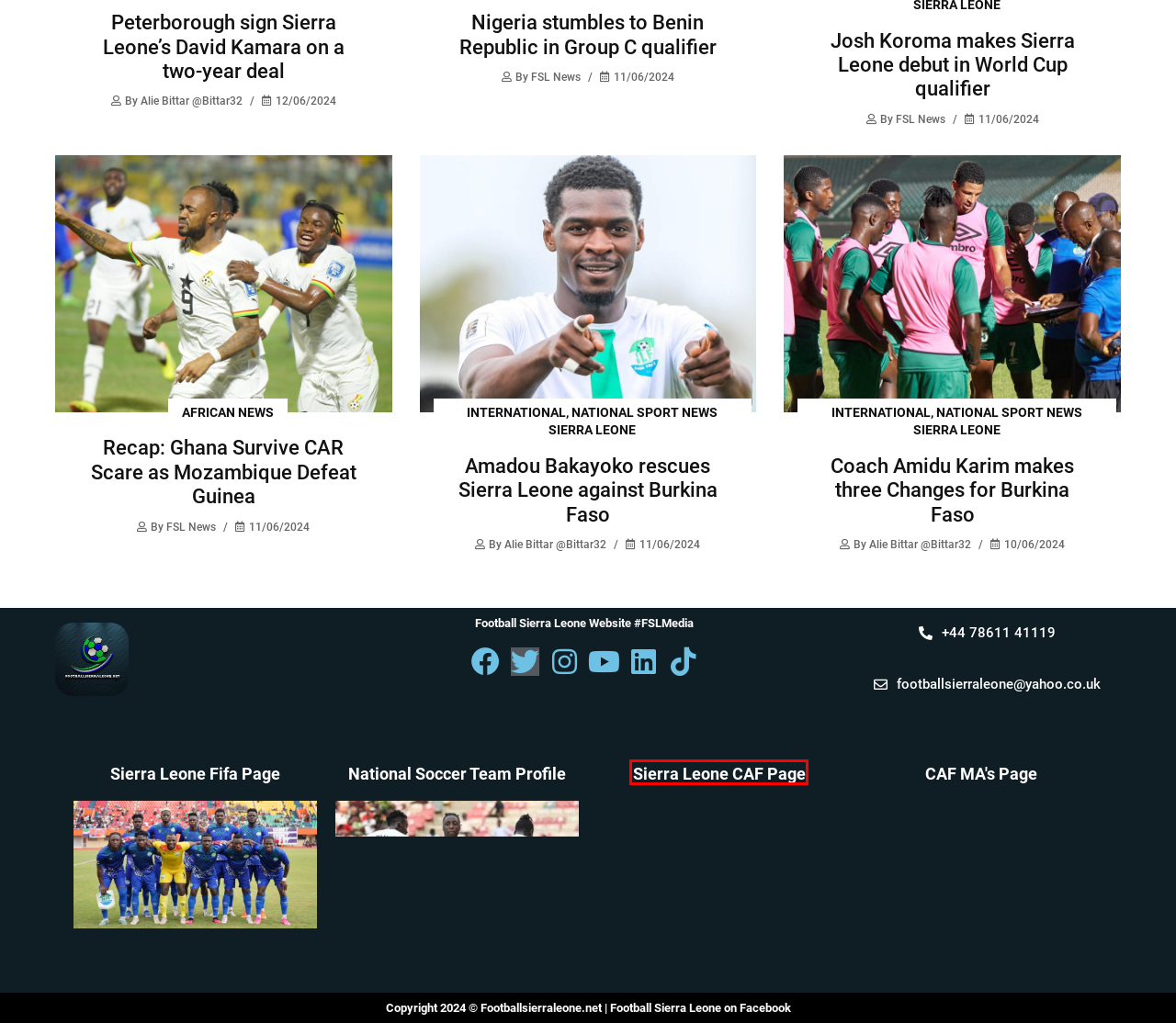Assess the screenshot of a webpage with a red bounding box and determine which webpage description most accurately matches the new page after clicking the element within the red box. Here are the options:
A. SLE
B. Football Sierra Leone news website
C. International, National Sport News Sierra Leone Archives - Football Sierra Leone
D. Recap: Ghana Survive CAR Scare as Mozambique Defeat Guinea
E. FSL News, Author at Football Sierra Leone
F. Amadou Bakayoko rescues Sierra Leone against Burkina Faso
G. Coach Amidu Karim makes three Changes for Burkina Faso
H. Nigeria stumbles to Benin Republic in Group C qualifier

A